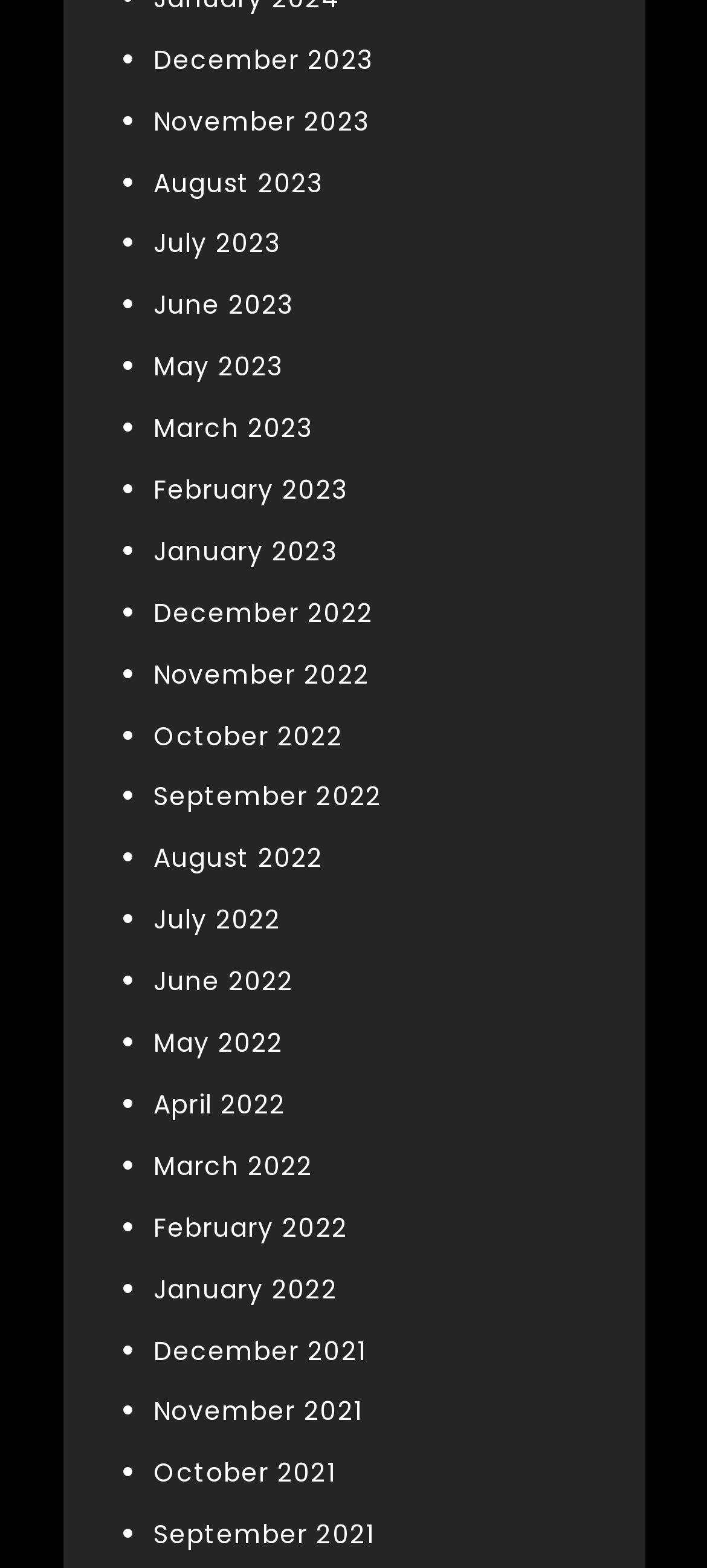Please give a one-word or short phrase response to the following question: 
What is the latest month listed?

December 2023